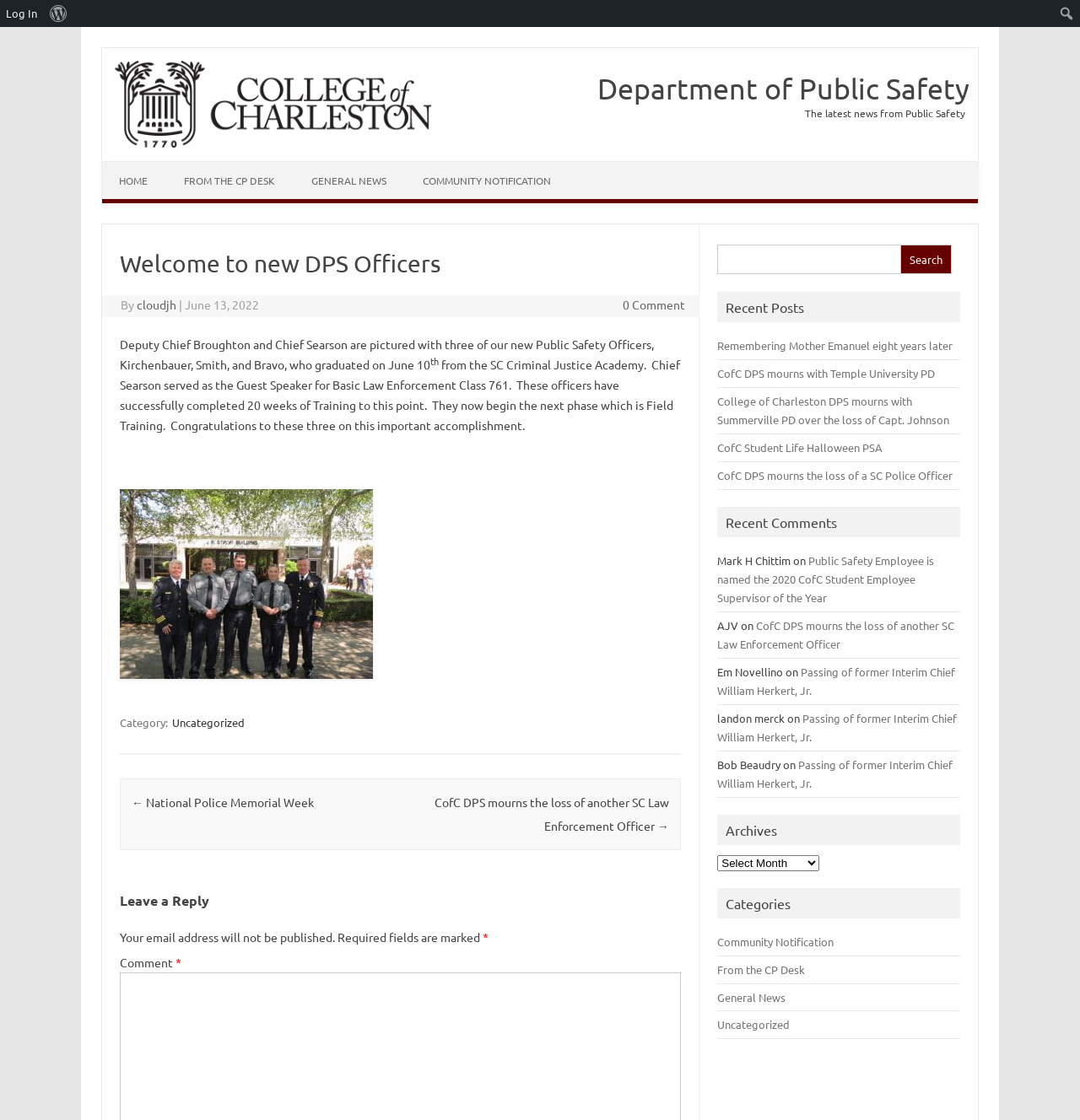Identify and provide the bounding box for the element described by: "Submit comment".

None